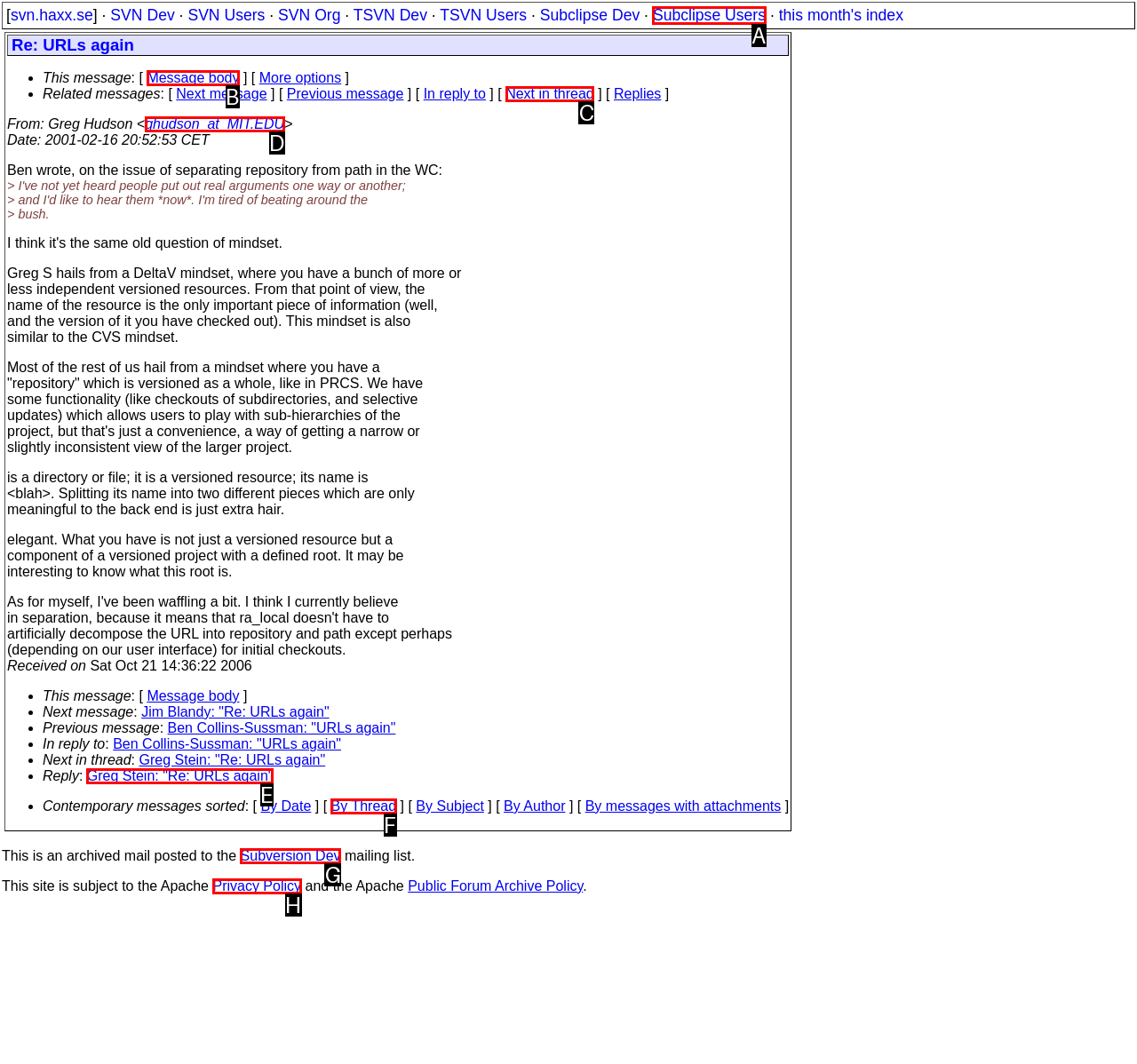Based on the description Like me on Facebook, identify the most suitable HTML element from the options. Provide your answer as the corresponding letter.

None